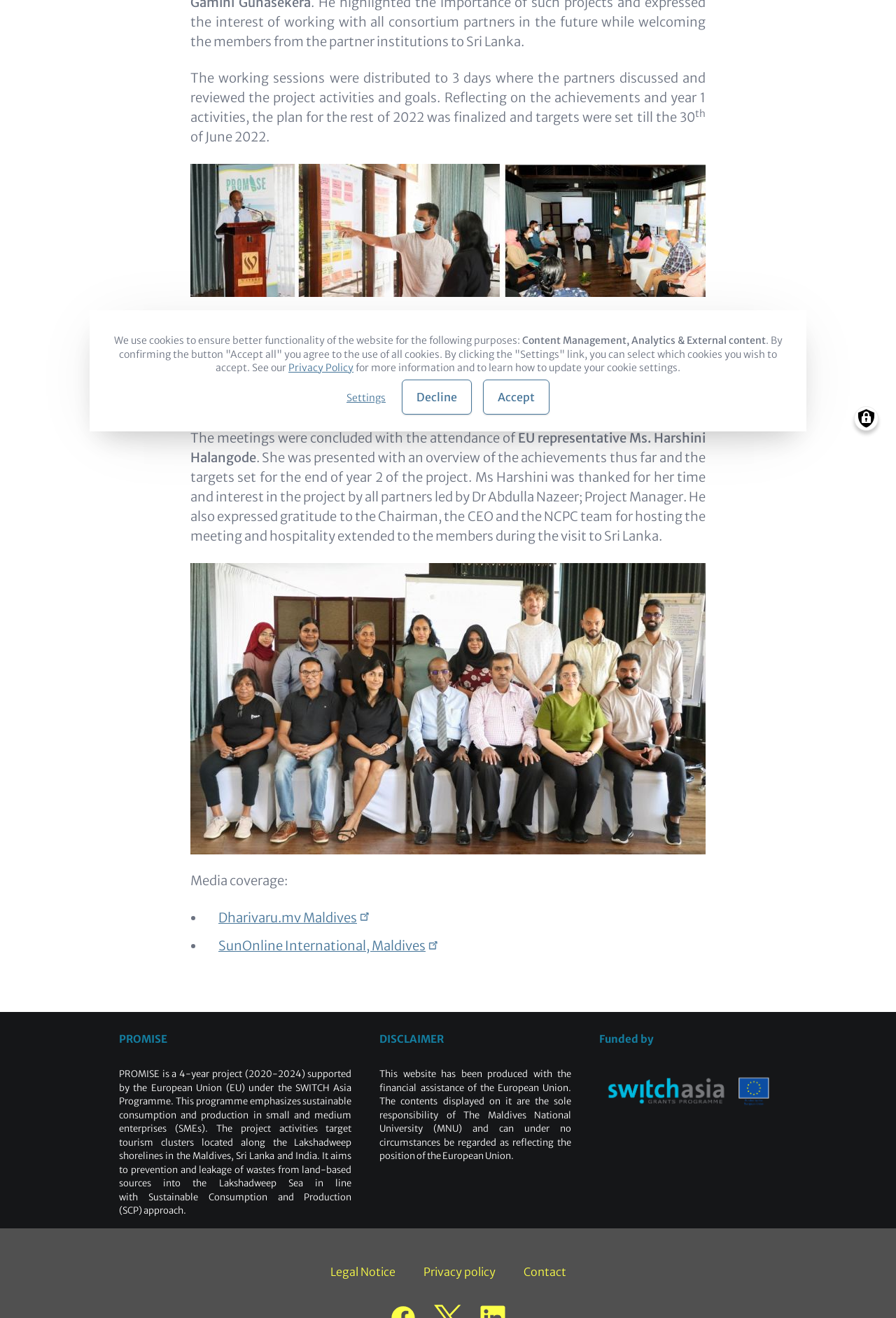Please locate the UI element described by "Settings" and provide its bounding box coordinates.

[0.387, 0.297, 0.43, 0.307]